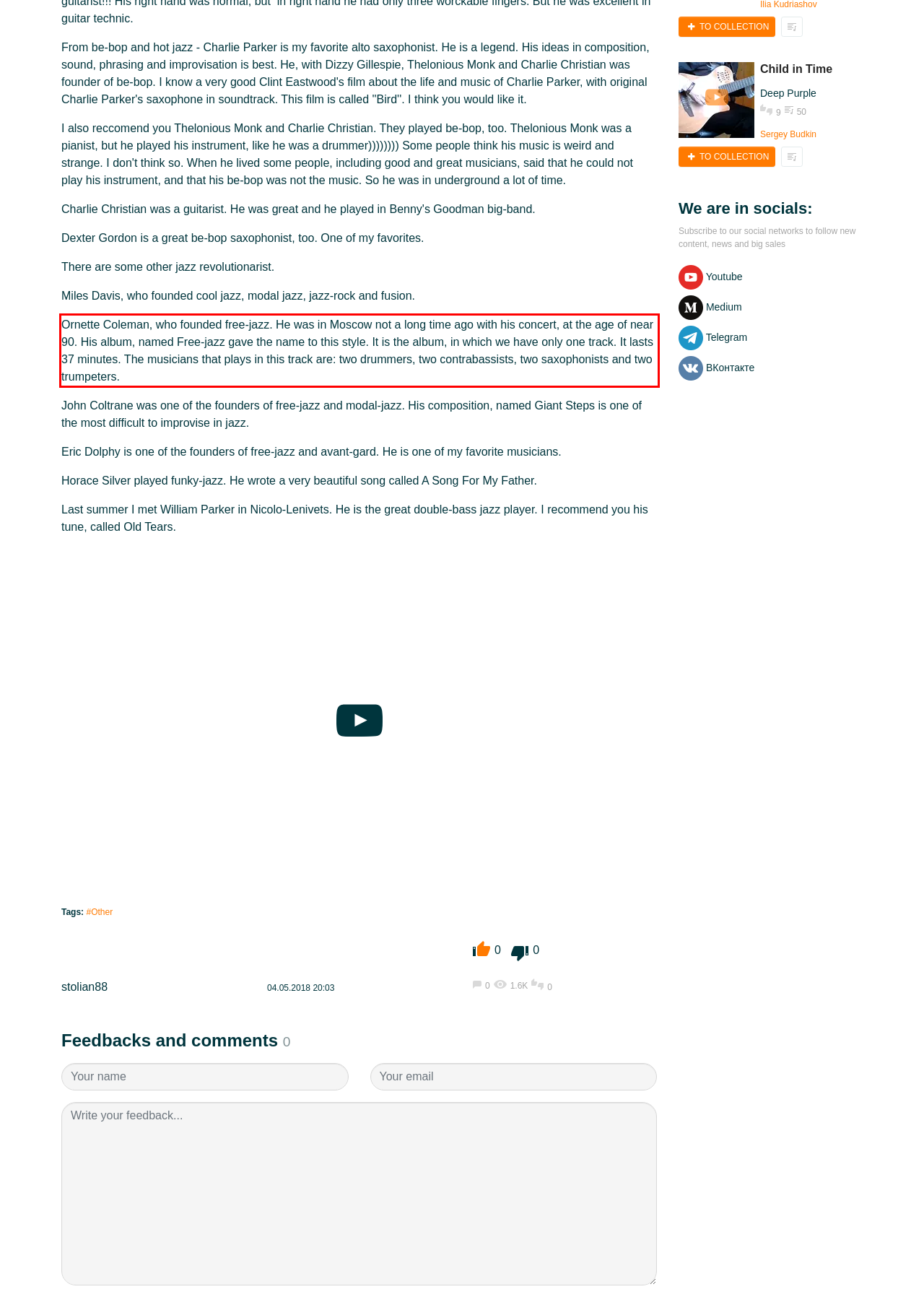Please take the screenshot of the webpage, find the red bounding box, and generate the text content that is within this red bounding box.

Ornette Coleman, who founded free-jazz. He was in Moscow not a long time ago with his concert, at the age of near 90. His album, named Free-jazz gave the name to this style. It is the album, in which we have only one track. It lasts 37 minutes. The musicians that plays in this track are: two drummers, two contrabassists, two saxophonists and two trumpeters.